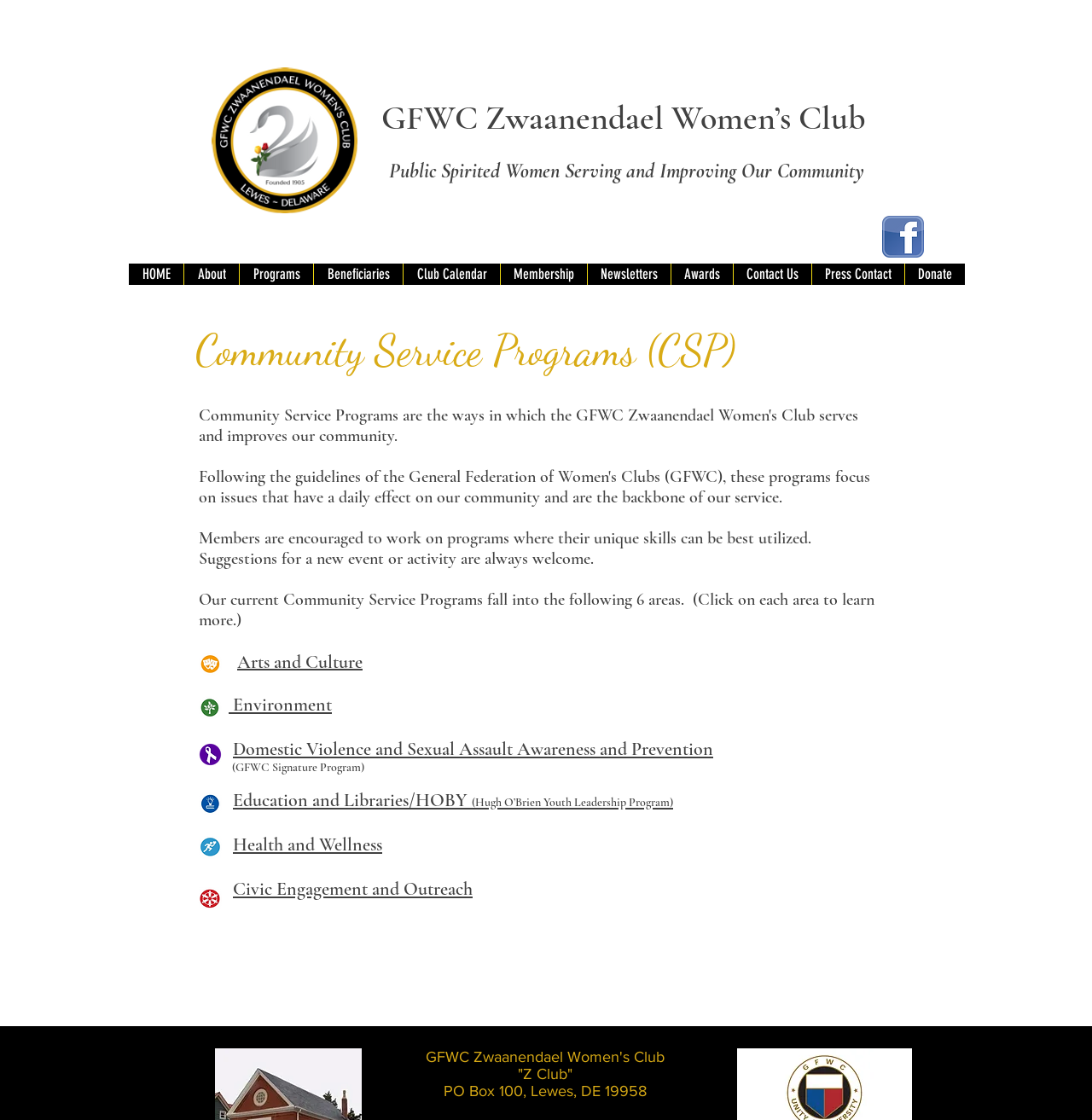Please find the bounding box coordinates of the section that needs to be clicked to achieve this instruction: "Donate to the GFWC Zwaanendael Women's Club".

[0.828, 0.235, 0.884, 0.254]